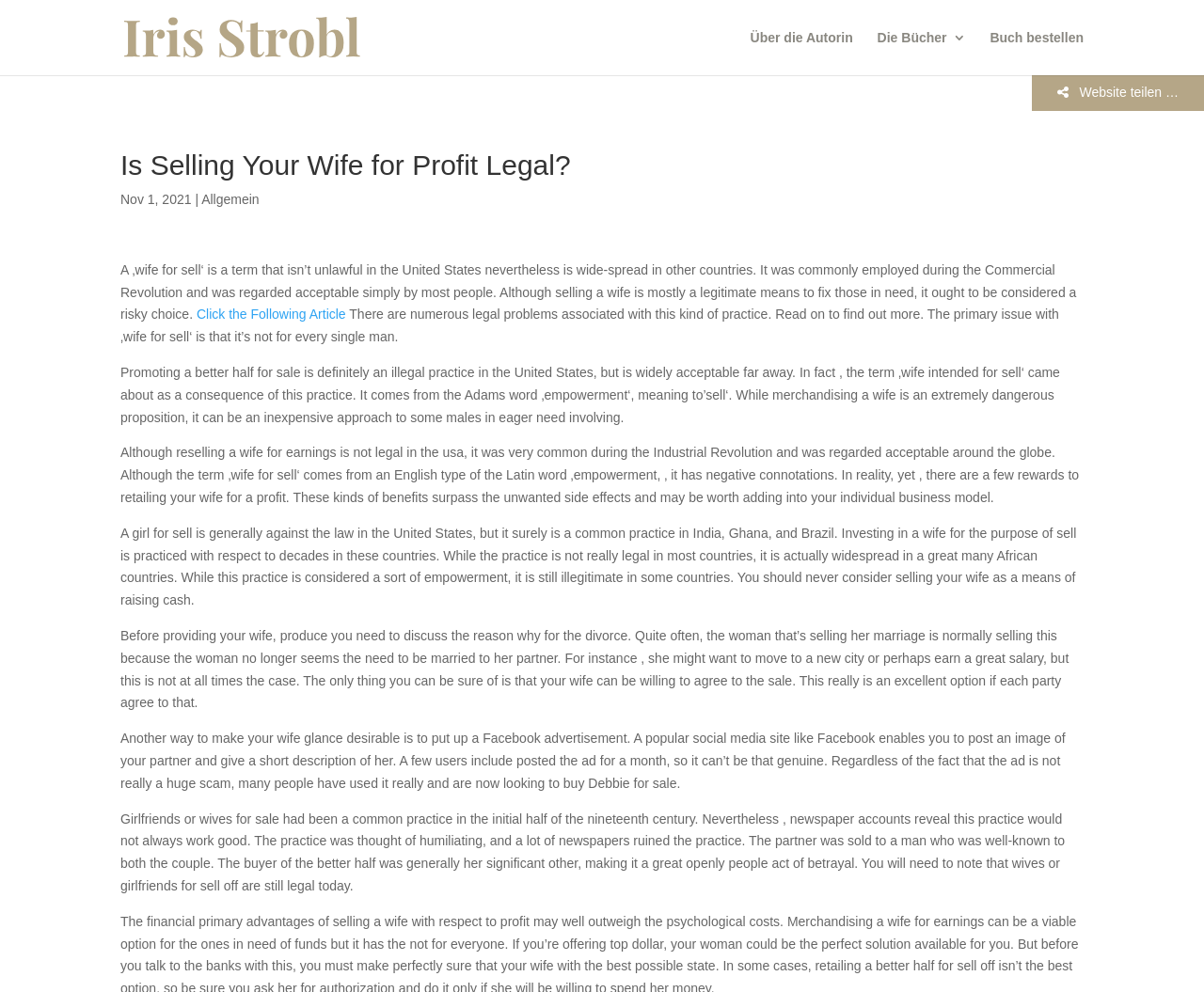Find the bounding box coordinates for the element described here: "Buch bestellen".

[0.822, 0.031, 0.9, 0.076]